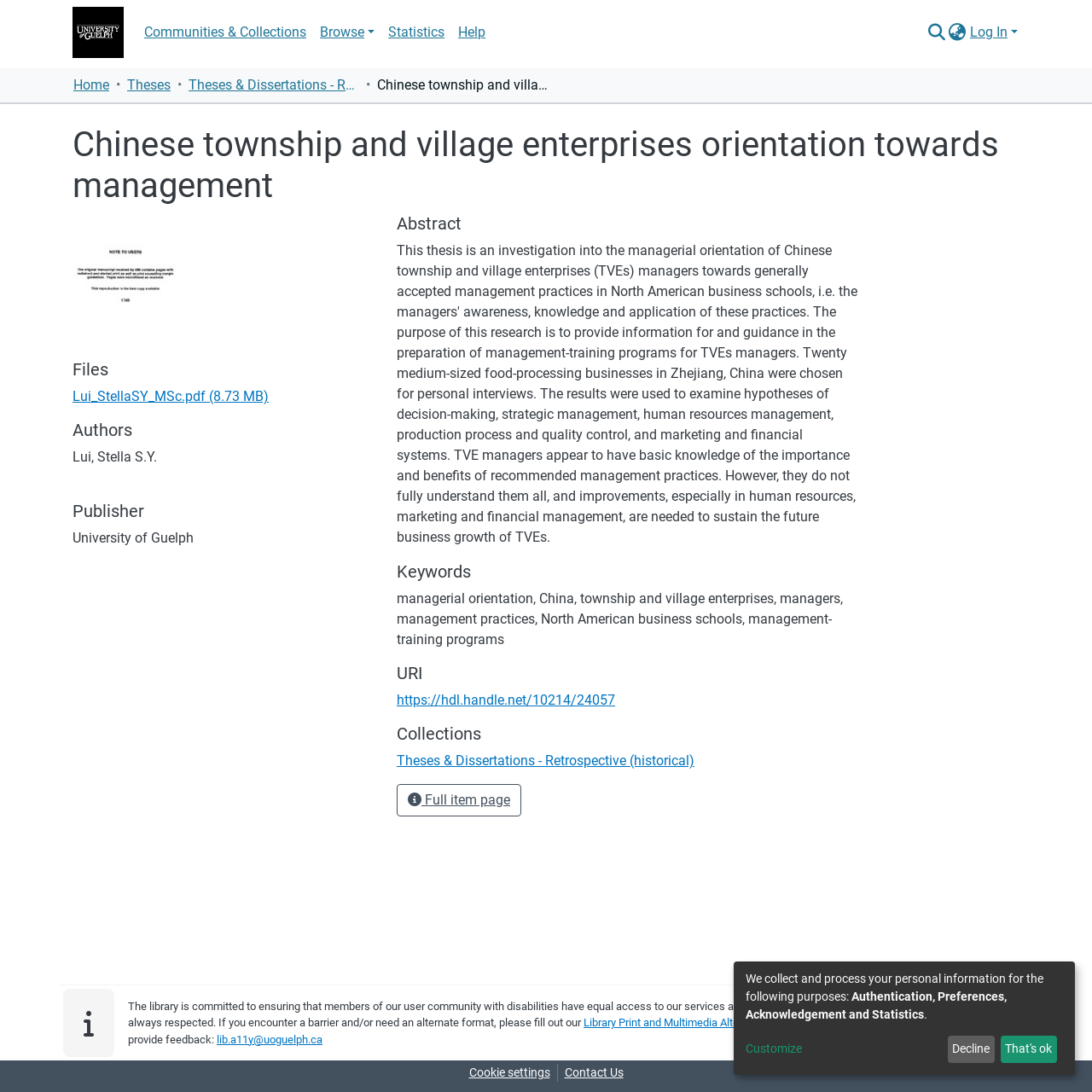Using the information shown in the image, answer the question with as much detail as possible: What is the name of the university that published the thesis?

I found the answer by looking at the Publisher section, which states 'University of Guelph'.